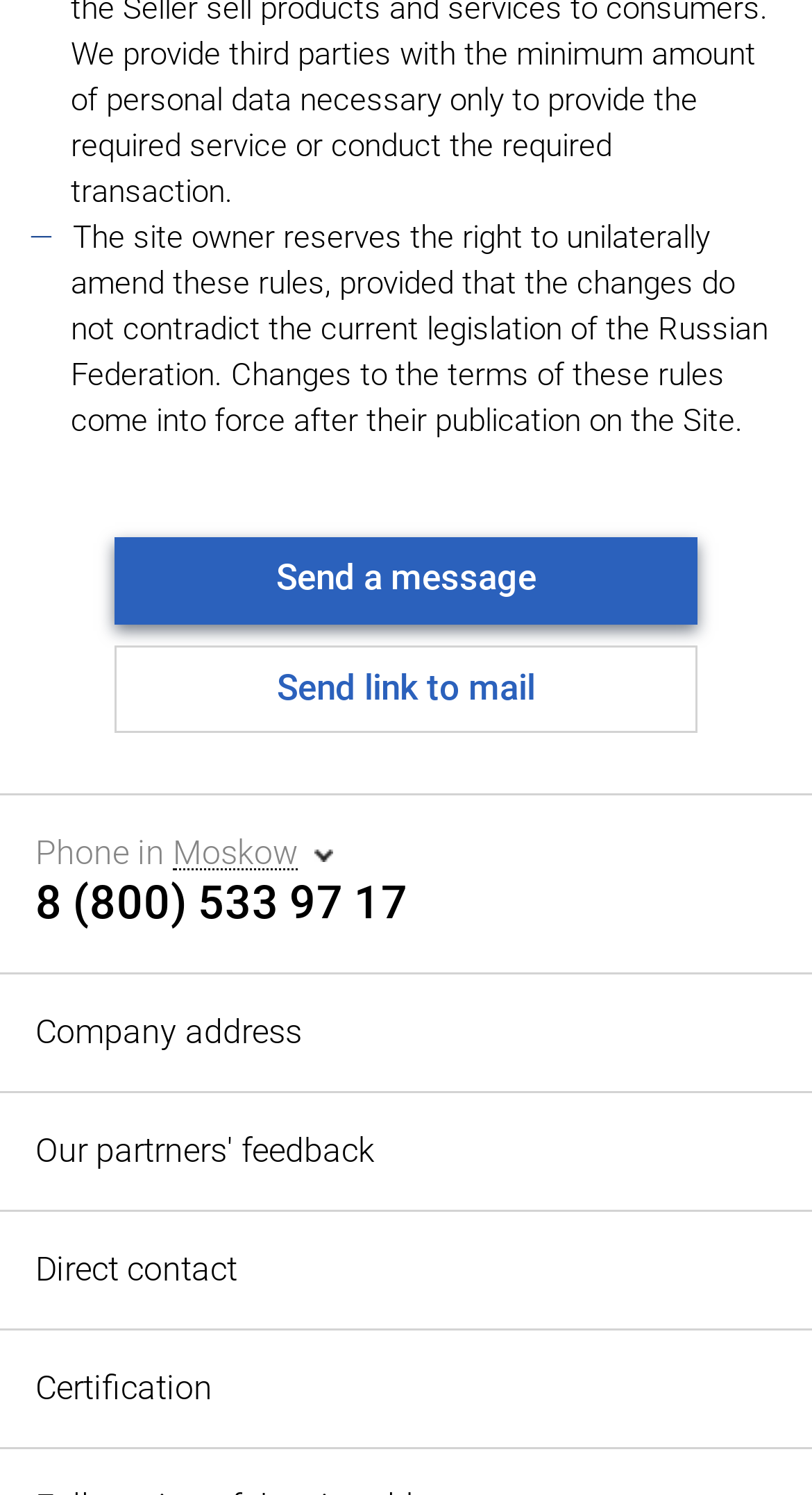Carefully examine the image and provide an in-depth answer to the question: How many links are available for contact?

There are five links available for contact: 'Send a message', 'Send link to mail', '8 (800) 533 97 17', 'Company address', and 'Direct contact'.